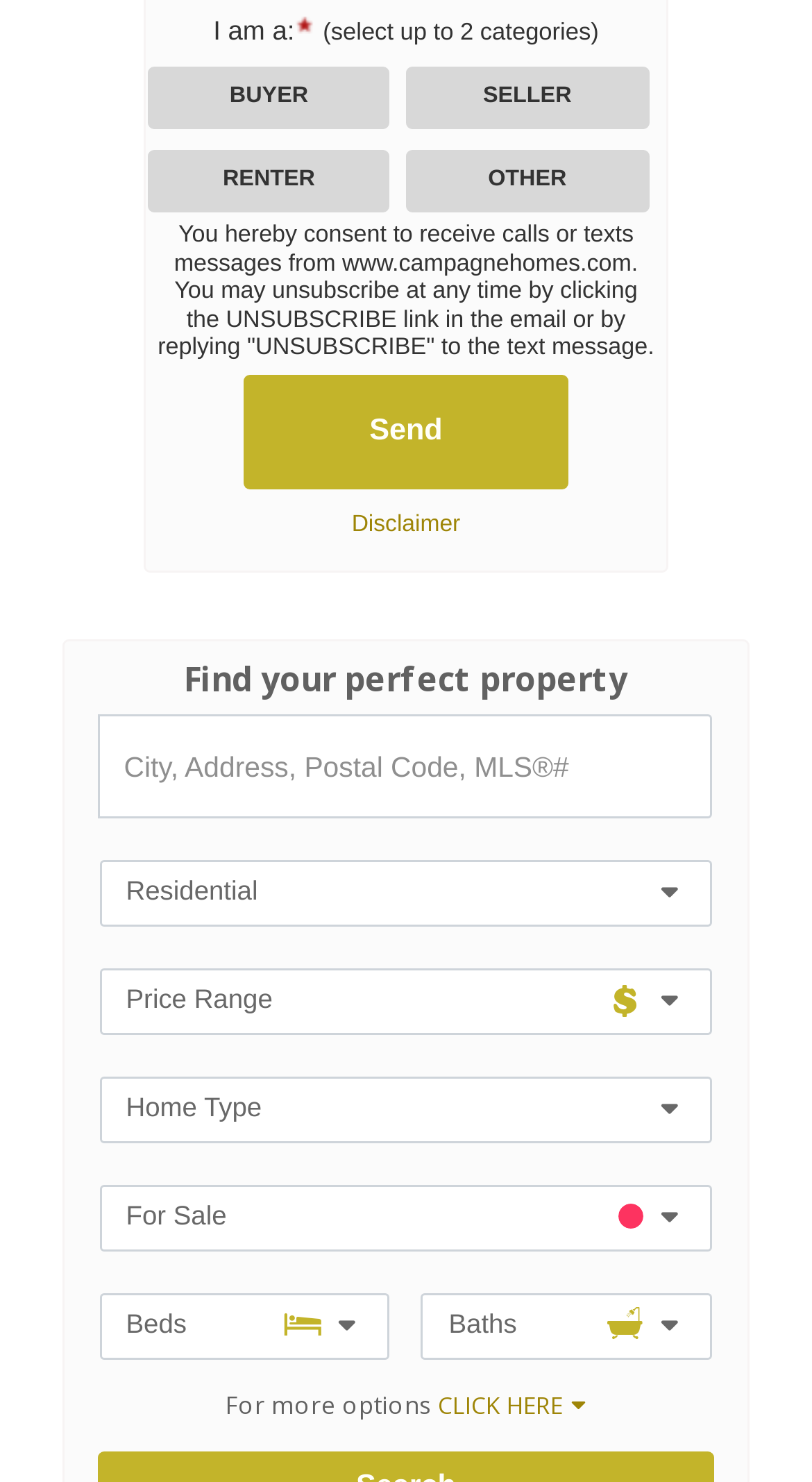What is the purpose of the 'CLICK HERE' link?
Look at the image and respond with a one-word or short phrase answer.

To view more options